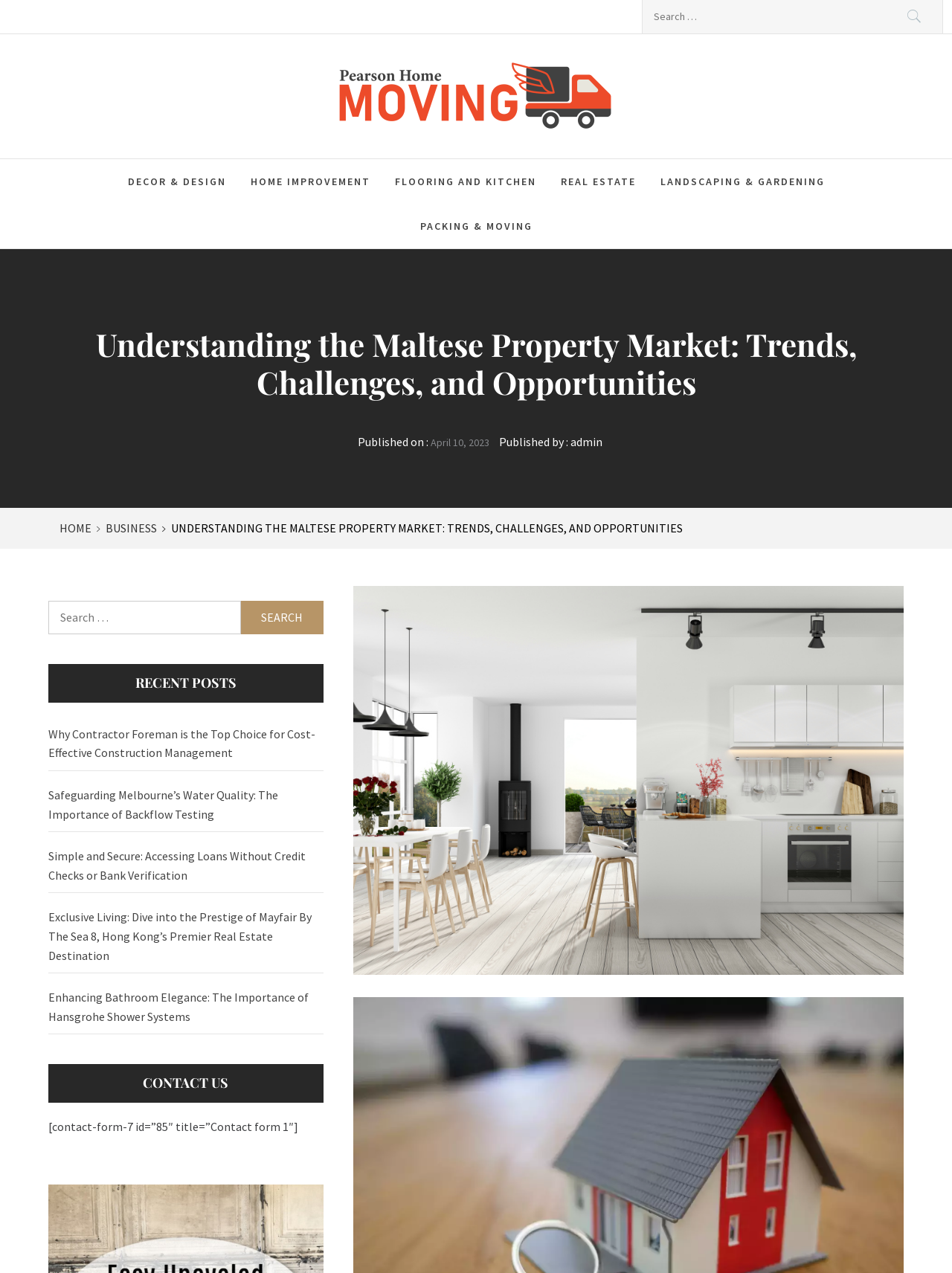Kindly determine the bounding box coordinates for the clickable area to achieve the given instruction: "Visit Pearson Home Moving website".

[0.348, 0.045, 0.725, 0.082]